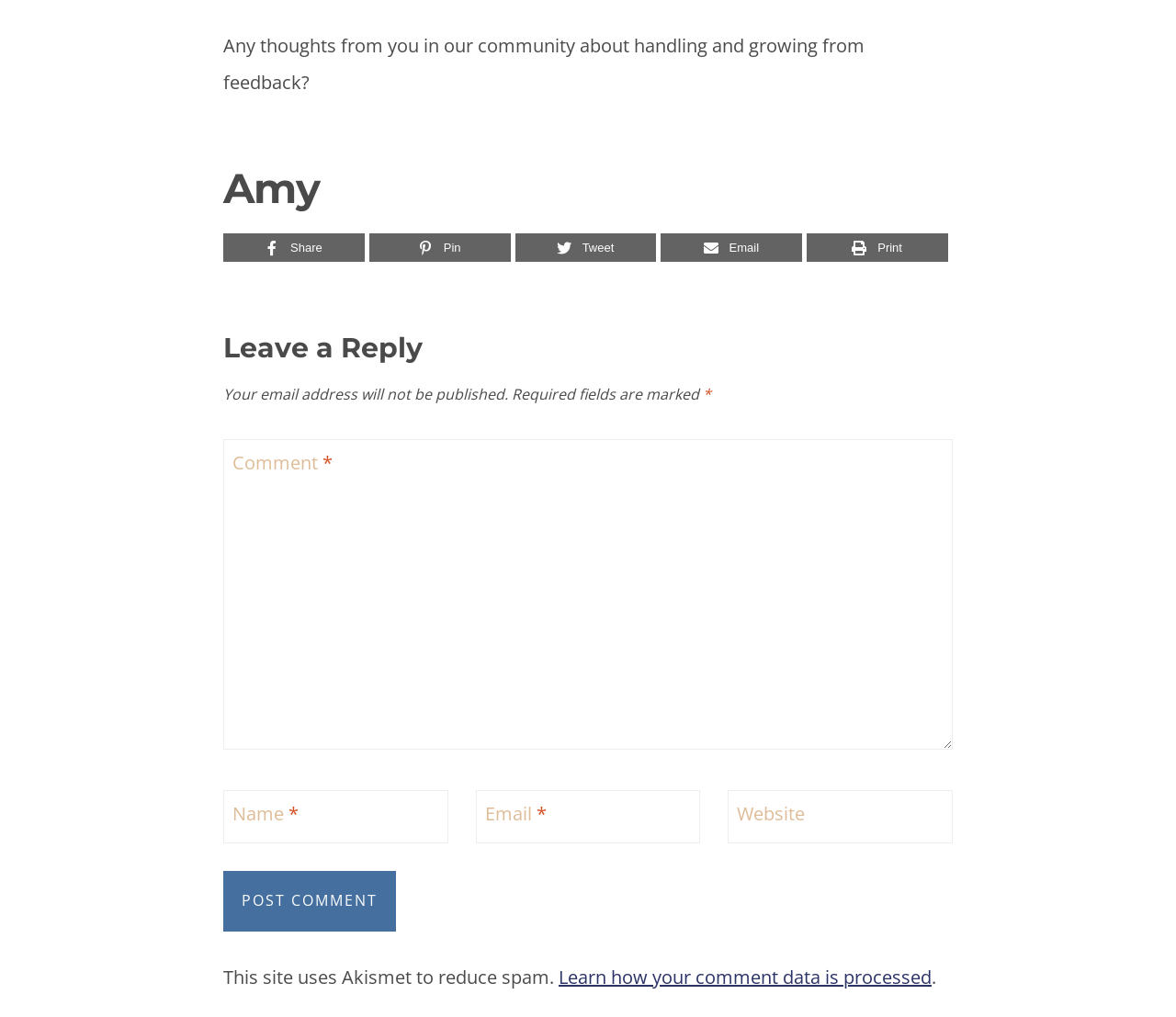Can you identify the bounding box coordinates of the clickable region needed to carry out this instruction: 'Enter your name'? The coordinates should be four float numbers within the range of 0 to 1, stated as [left, top, right, bottom].

[0.19, 0.777, 0.381, 0.829]